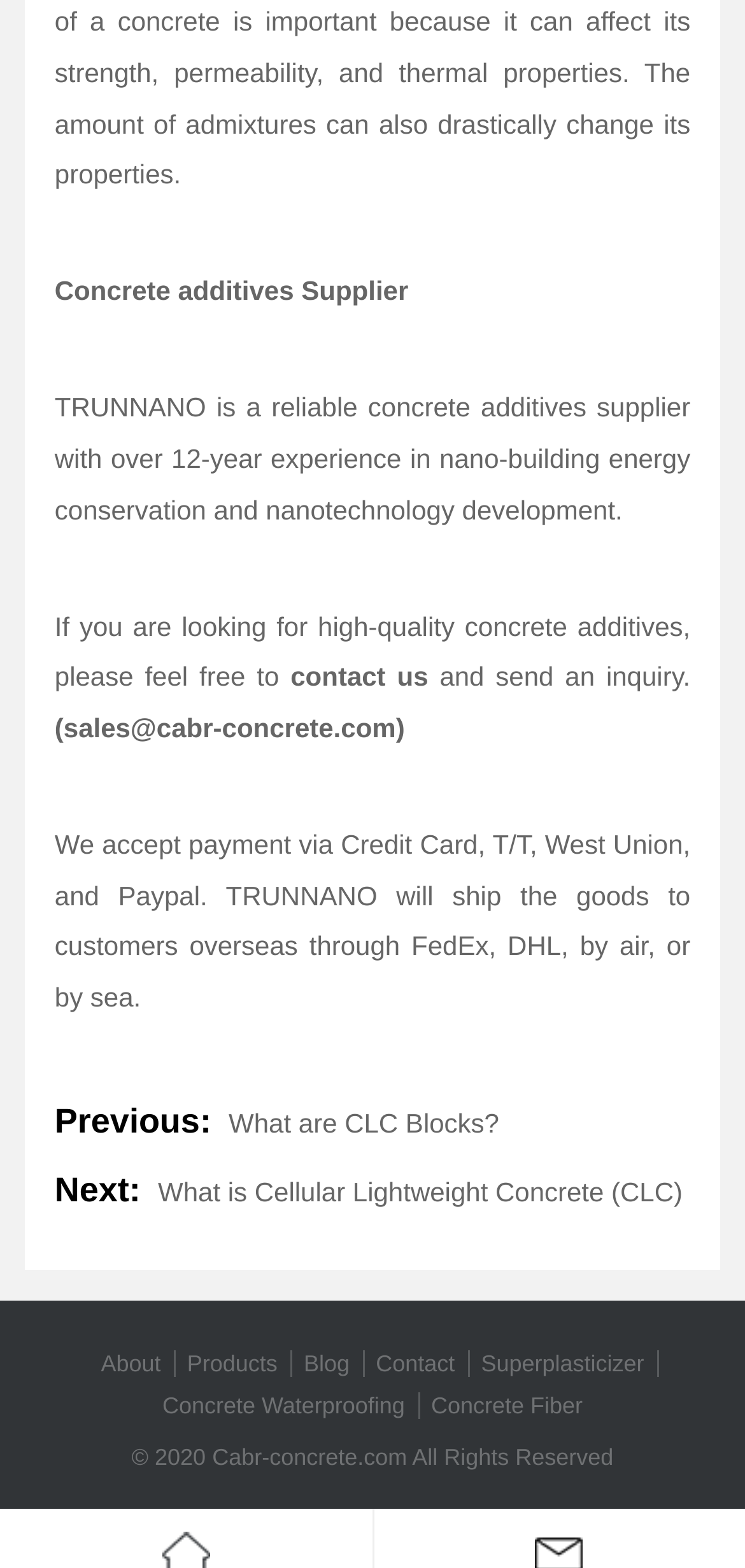From the element description: "Concrete Waterproofing", extract the bounding box coordinates of the UI element. The coordinates should be expressed as four float numbers between 0 and 1, in the order [left, top, right, bottom].

[0.218, 0.888, 0.543, 0.905]